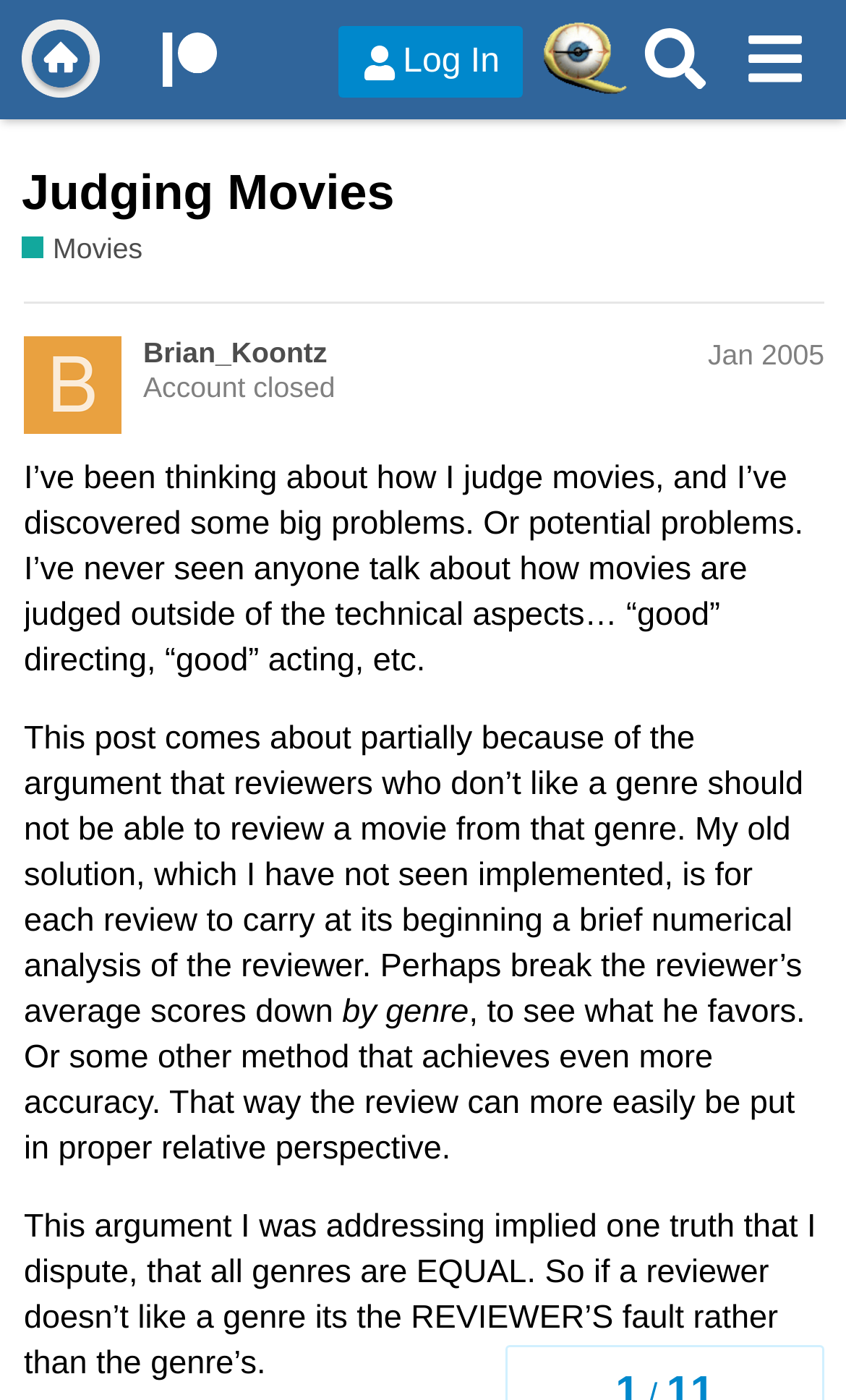What is the genre being referred to in the post?
Could you please answer the question thoroughly and with as much detail as possible?

I determined the answer by examining the post content, where I found a mention of genres, but no specific genre is mentioned or implied.